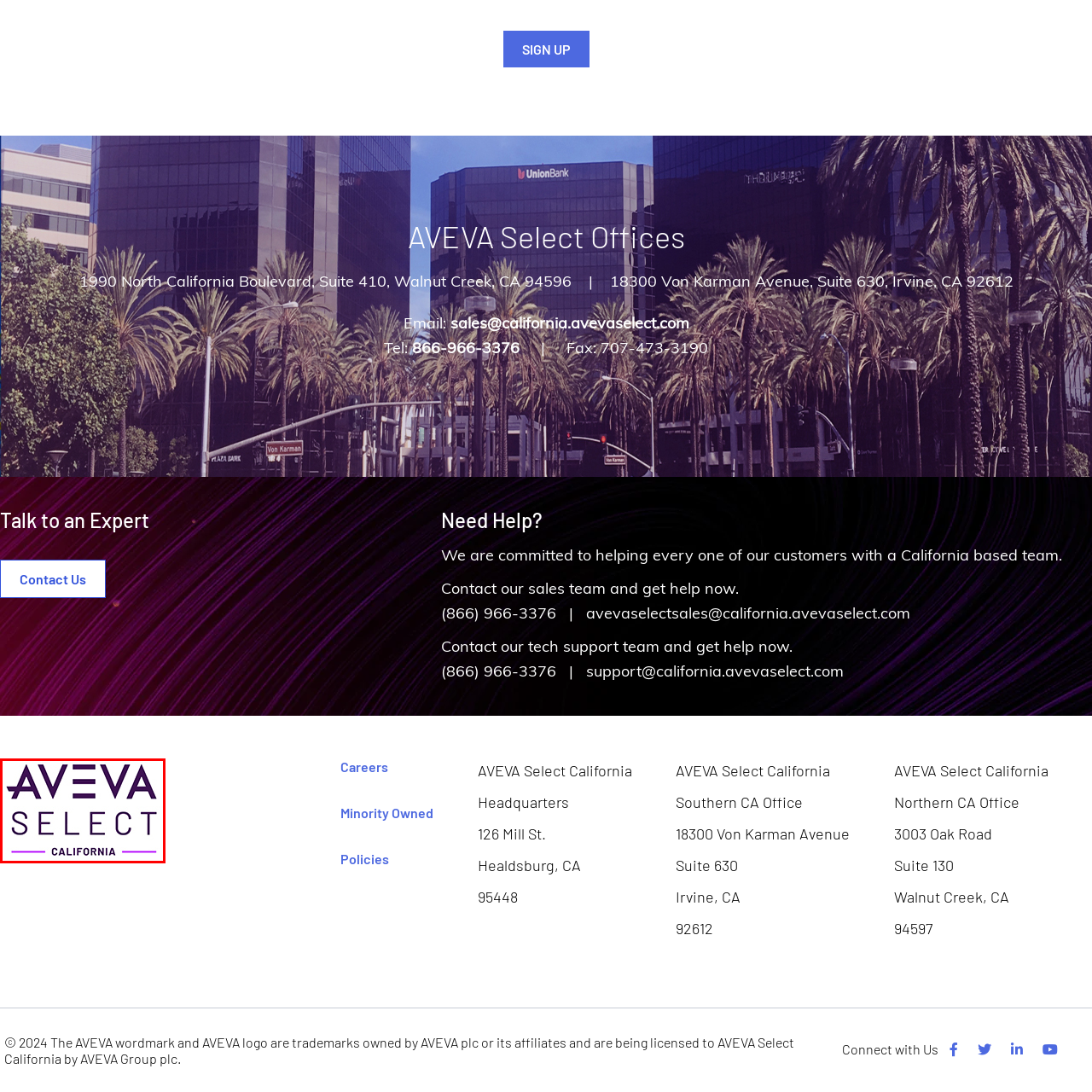Refer to the section enclosed in the red box, What industry does AVEVA operate in? Please answer briefly with a single word or phrase.

technology and software